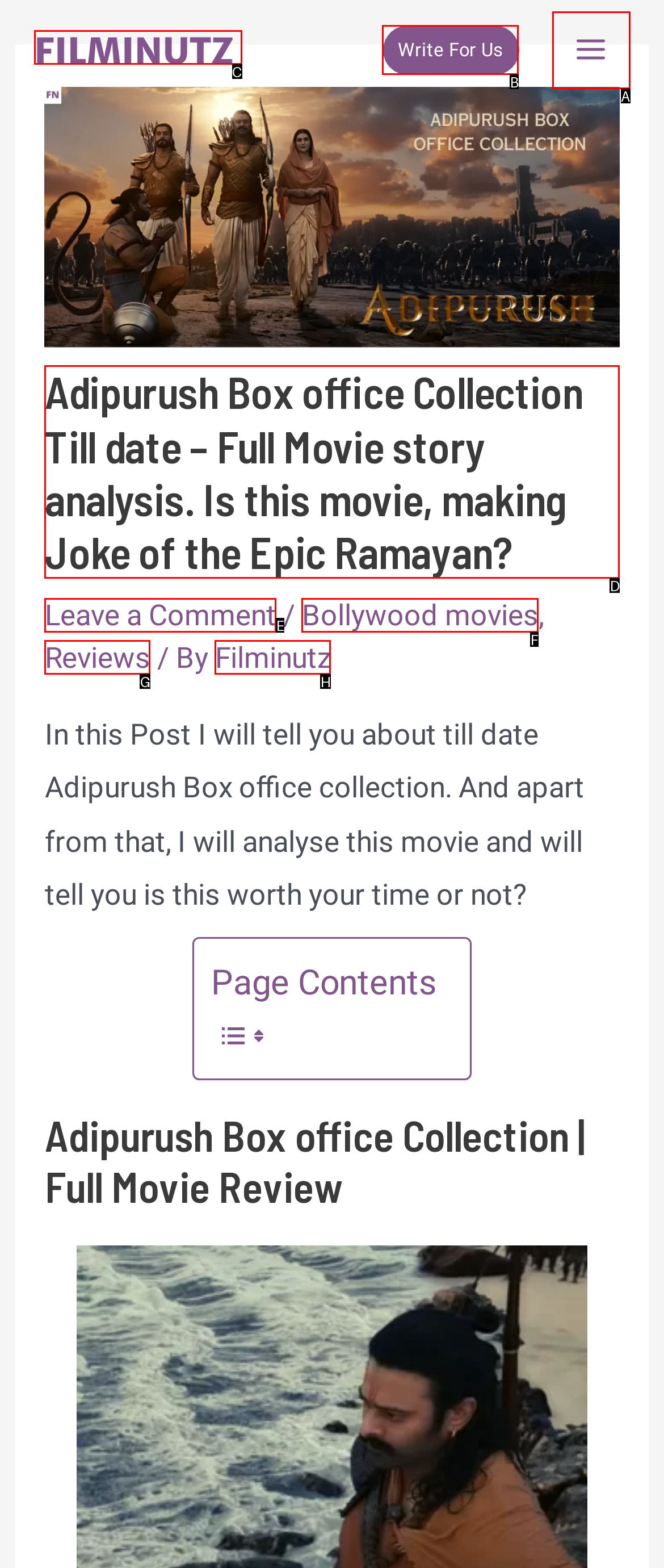Tell me which letter corresponds to the UI element that will allow you to Read the Adipurush Box office Collection story. Answer with the letter directly.

D